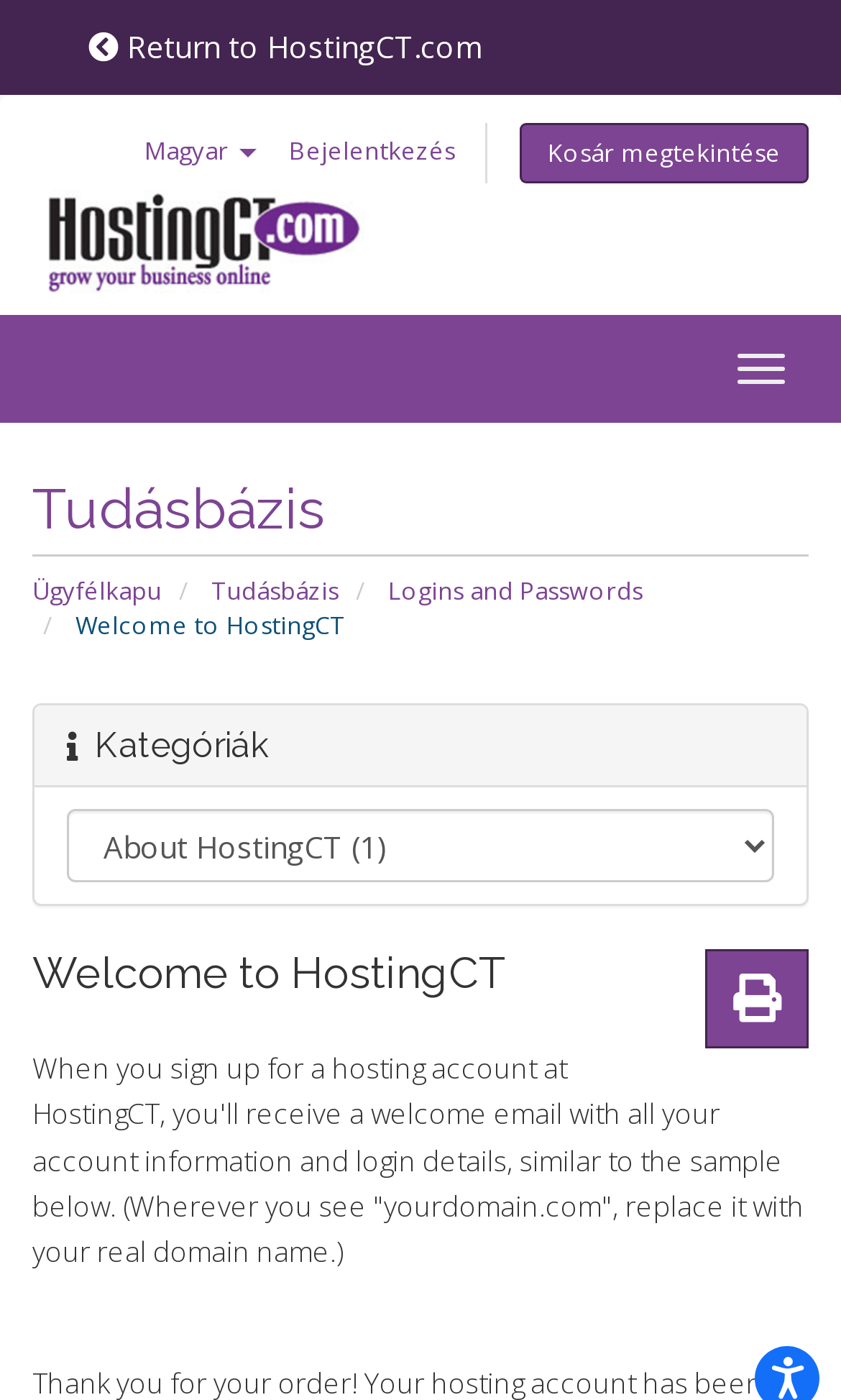What is the name of the company?
Utilize the image to construct a detailed and well-explained answer.

The company name can be found in the top-left corner of the webpage, where the logo is located. The image description and the link text both indicate that the company name is 'Hosting Connecticut, LLC'.